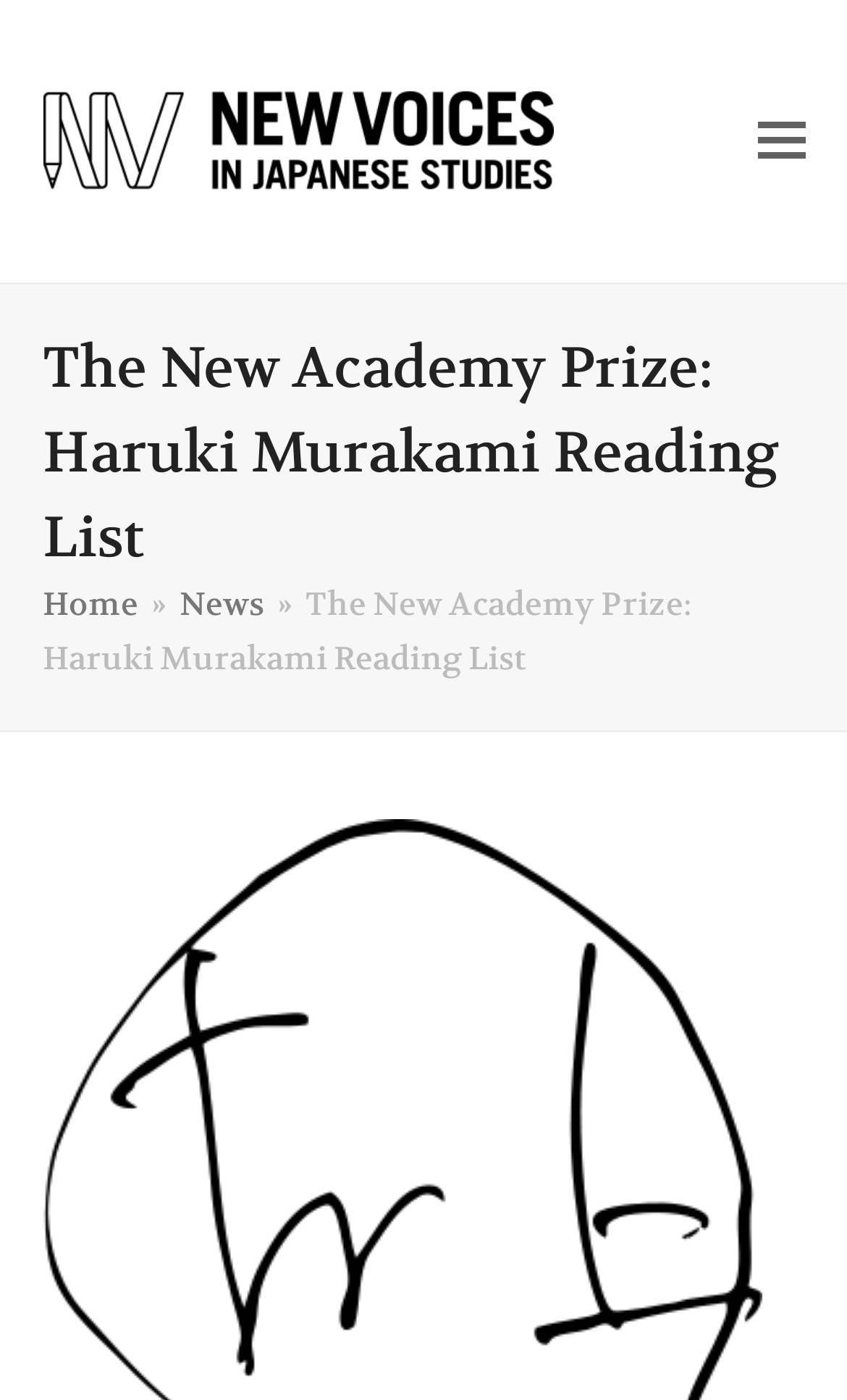Answer the question below with a single word or a brief phrase: 
What is the current navigation path?

Home » News » The New Academy Prize: Haruki Murakami Reading List